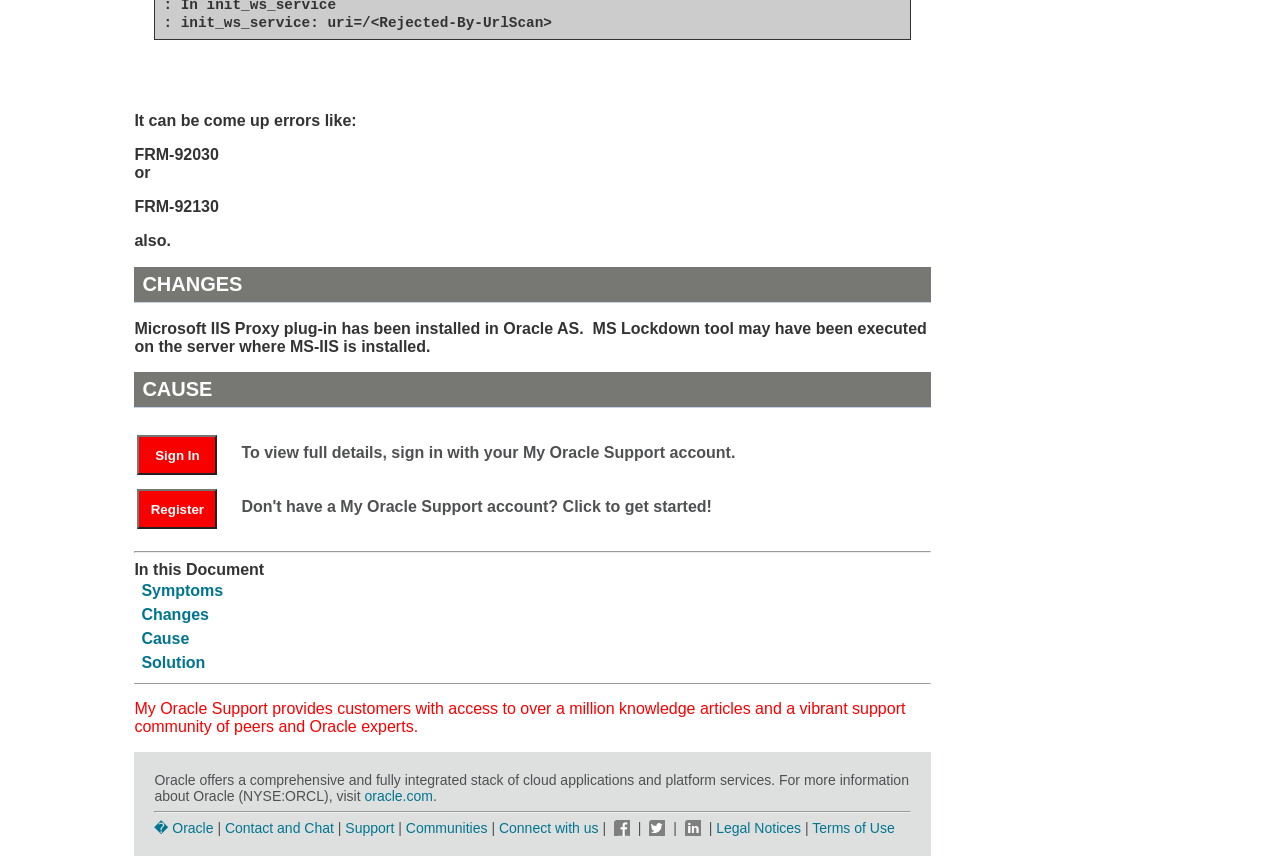Please find the bounding box for the UI component described as follows: "Communities".

[0.317, 0.947, 0.381, 0.965]